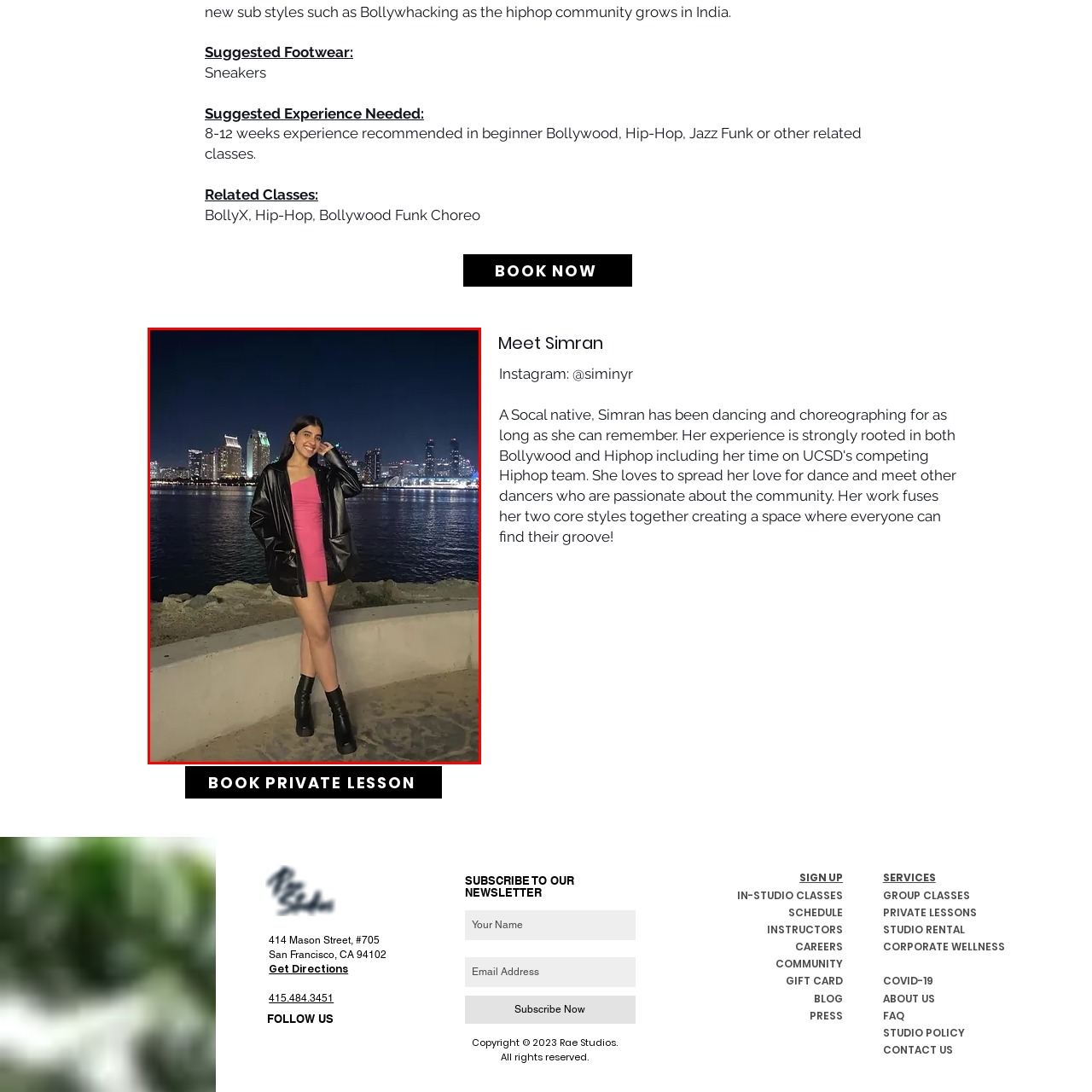Focus on the section marked by the red bounding box and reply with a single word or phrase: What is reflected off the water in the background?

Shimmering lights